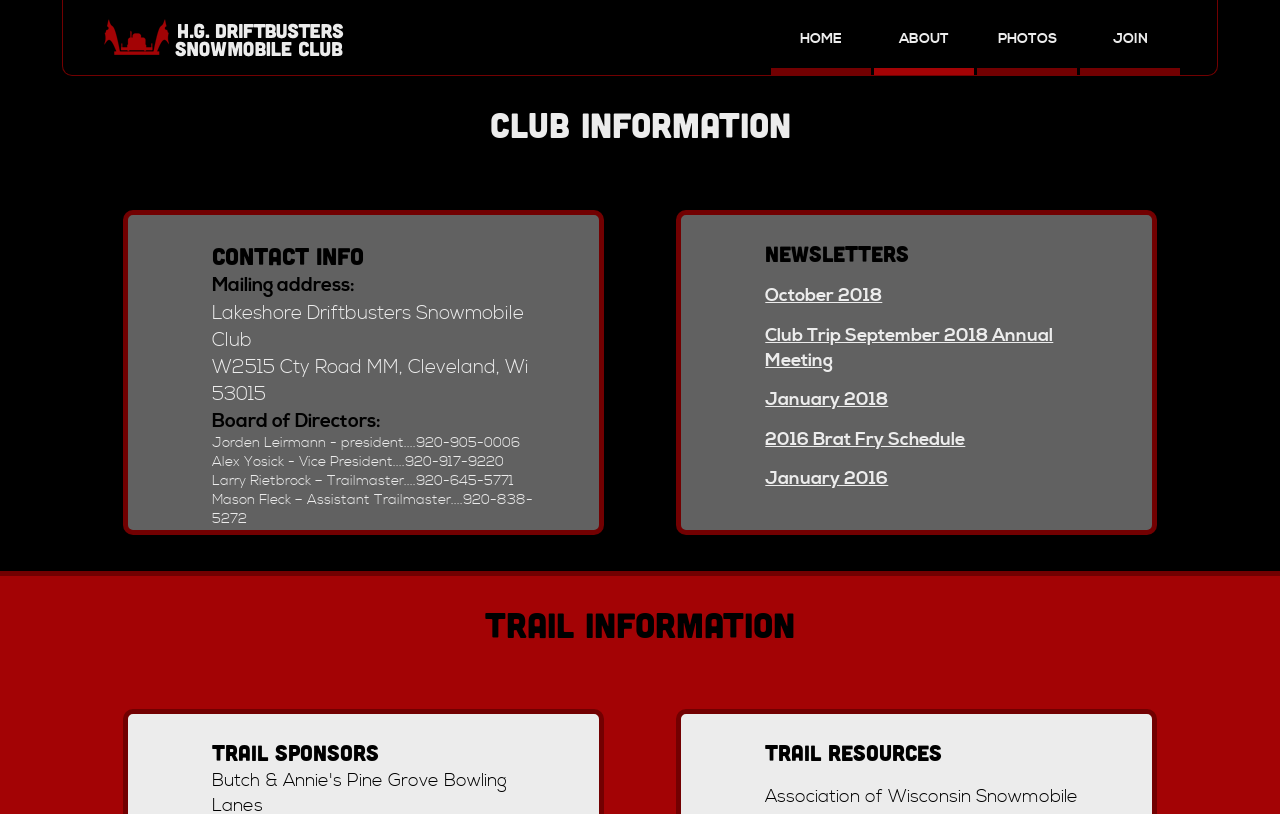Reply to the question with a single word or phrase:
What is the name of the snowmobile club?

Lakeshore Driftbusters